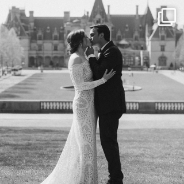What is the background of the image?
Use the image to give a comprehensive and detailed response to the question.

The background of the image features a grand architectural structure reminiscent of a majestic estate or castle, surrounded by meticulously landscaped gardens, which enhances the romantic scene and underscores the couple's cherished moment.